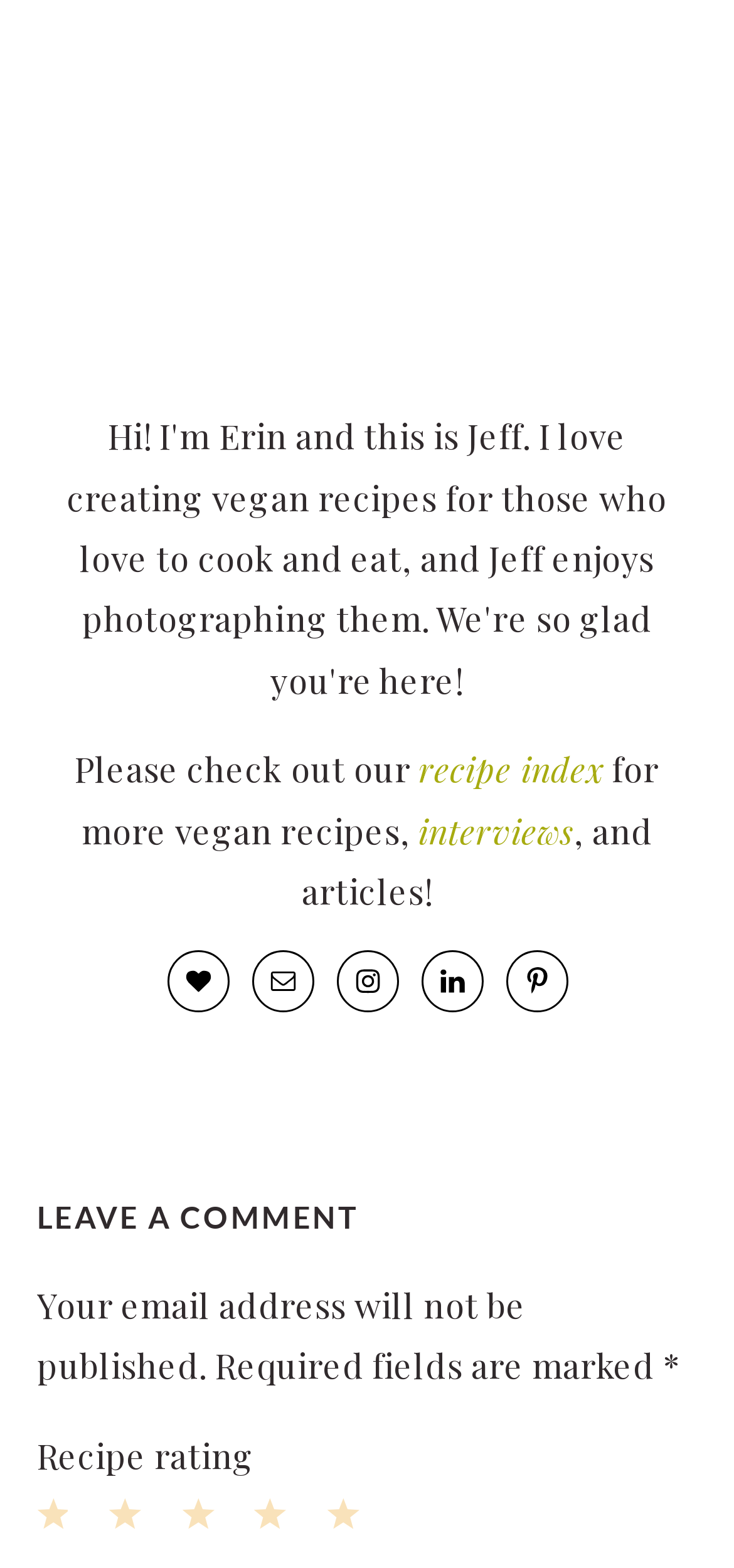Please specify the bounding box coordinates of the clickable region necessary for completing the following instruction: "follow on Bloglovin". The coordinates must consist of four float numbers between 0 and 1, i.e., [left, top, right, bottom].

[0.227, 0.606, 0.312, 0.646]